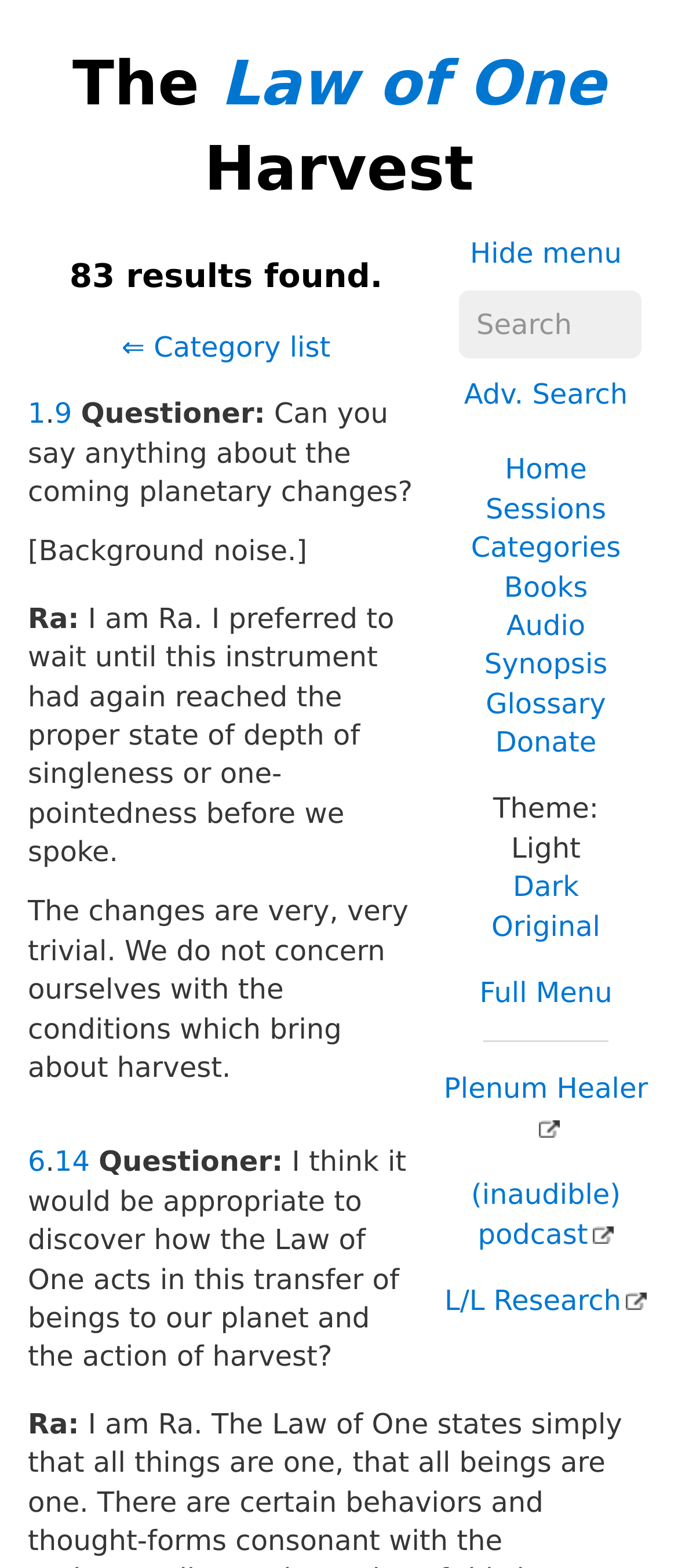Identify the bounding box for the element characterized by the following description: "Plenum Healer: offering metaphysical healing".

[0.655, 0.684, 0.956, 0.73]